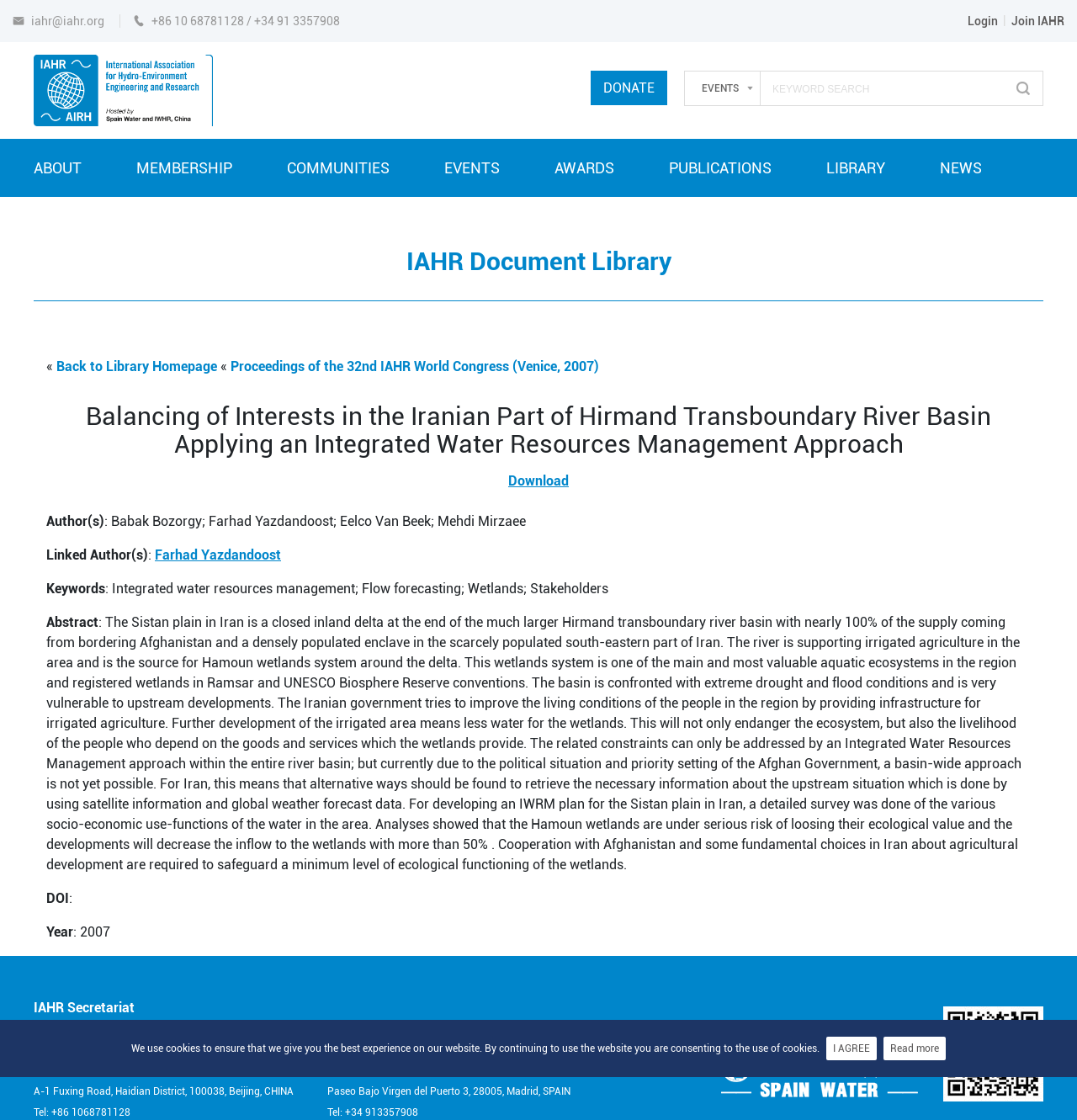Please determine the bounding box coordinates for the element that should be clicked to follow these instructions: "Contact the Beijing Office".

[0.031, 0.969, 0.273, 0.98]